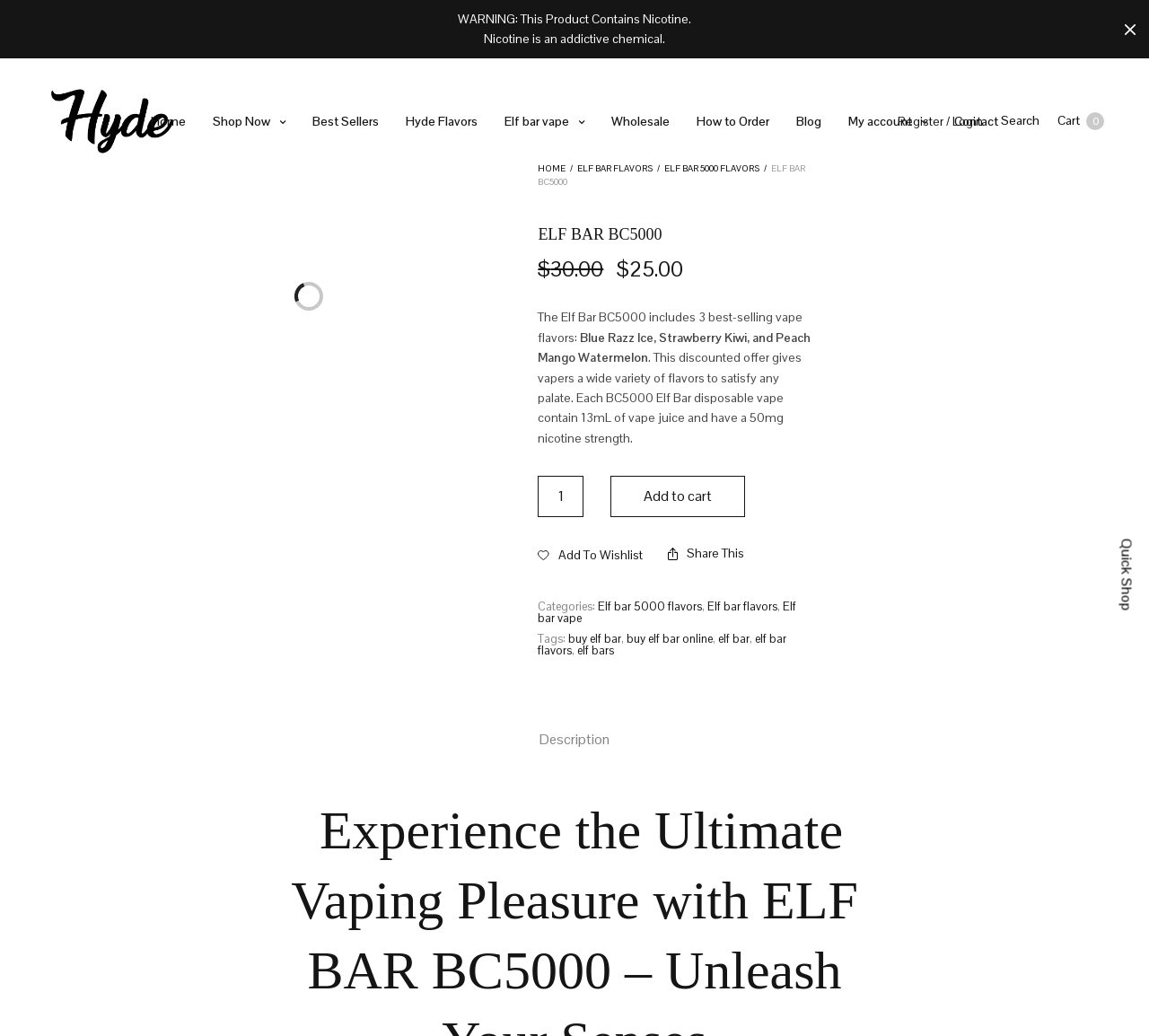Pinpoint the bounding box coordinates of the clickable element needed to complete the instruction: "Learn about Federal Statistics". The coordinates should be provided as four float numbers between 0 and 1: [left, top, right, bottom].

None